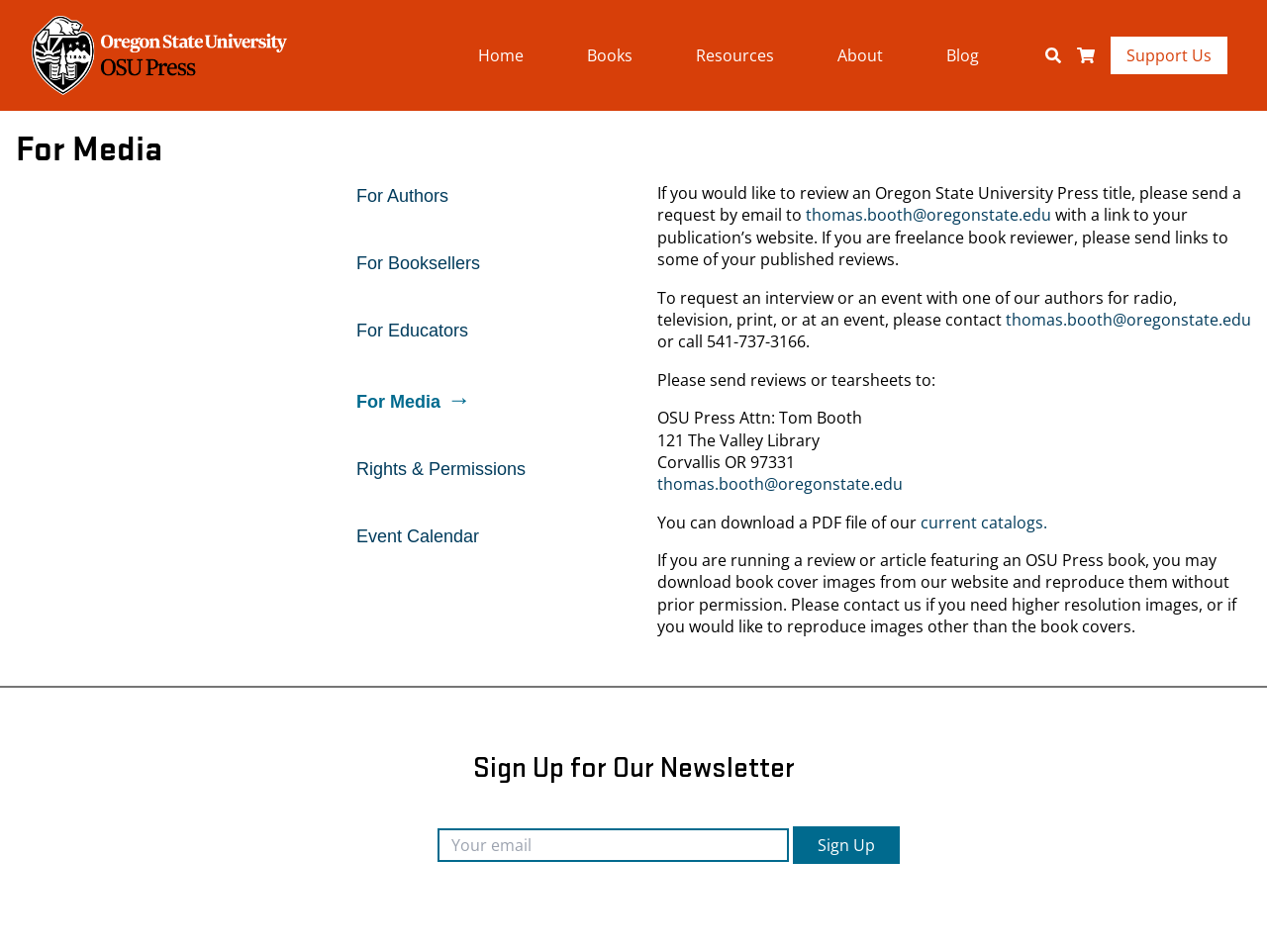Please determine the bounding box coordinates of the element's region to click in order to carry out the following instruction: "View related post about Afionas Beach". The coordinates should be four float numbers between 0 and 1, i.e., [left, top, right, bottom].

None